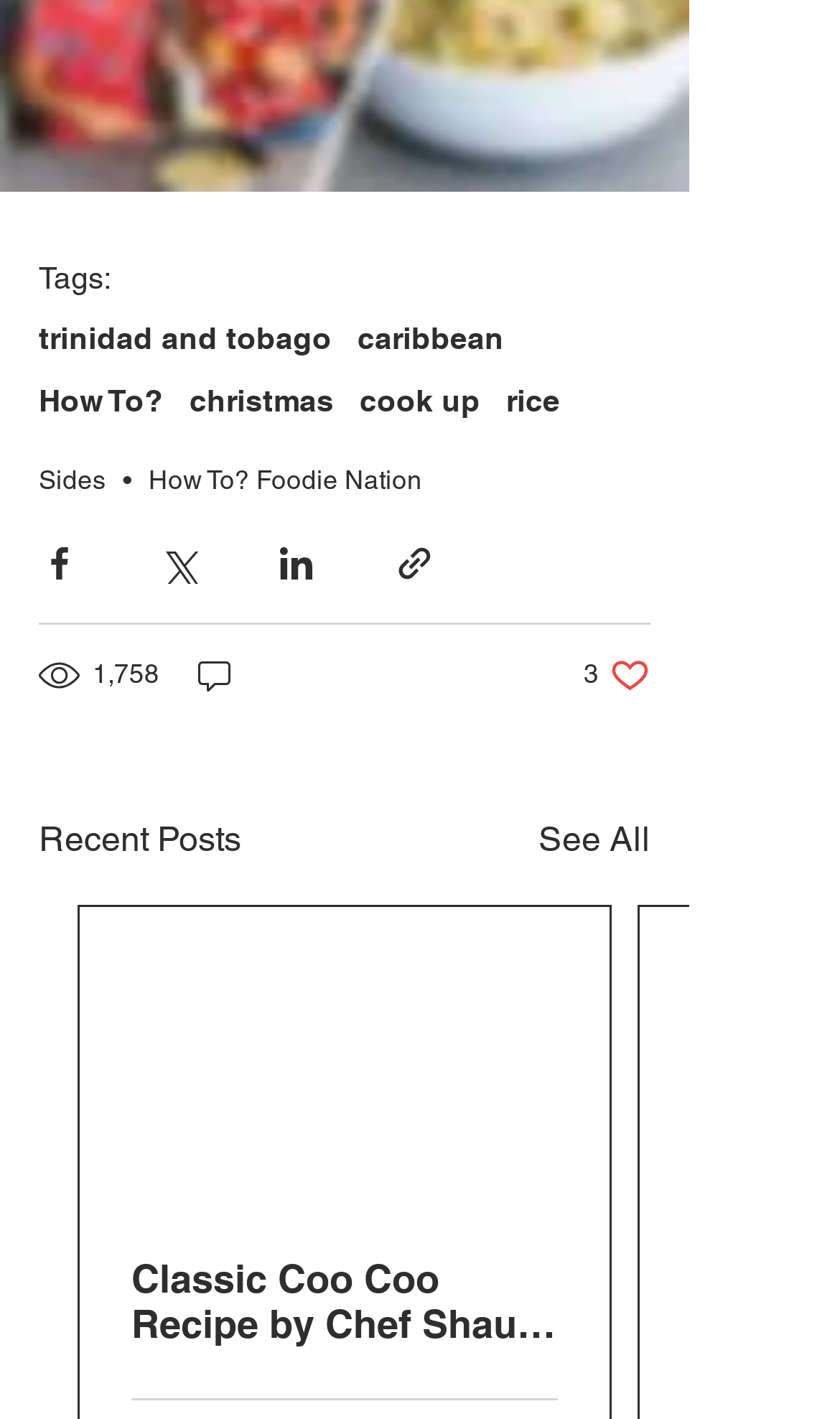How many views does this post have?
Respond to the question with a well-detailed and thorough answer.

The text '1,758 views' is displayed on the webpage, indicating the number of views this post has received.